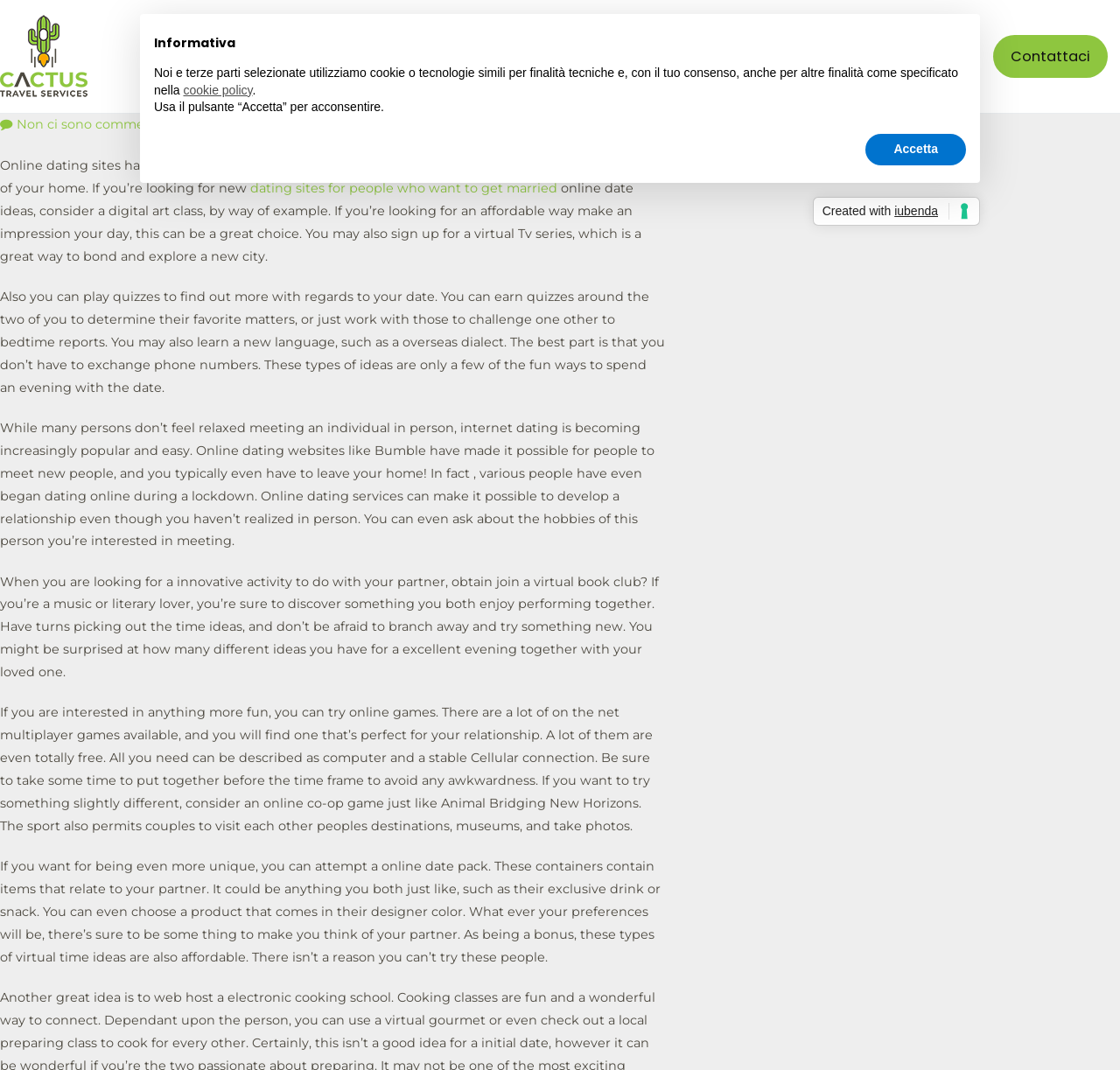What is the purpose of the online date pack?
Refer to the image and respond with a one-word or short-phrase answer.

To make partner think of you